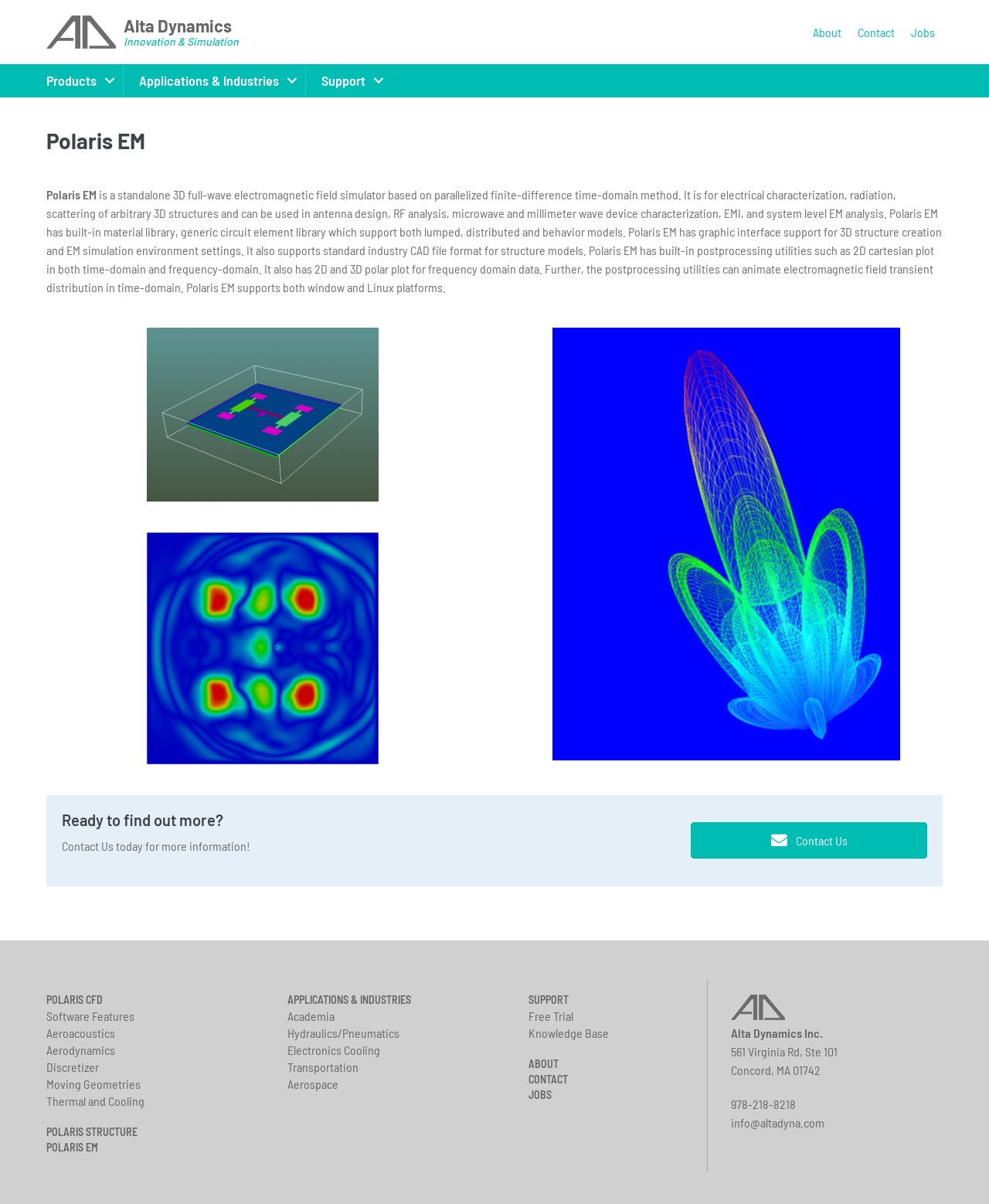Specify the bounding box coordinates for the region that must be clicked to perform the given instruction: "Explore Applications & Industries".

[0.291, 0.826, 0.503, 0.838]